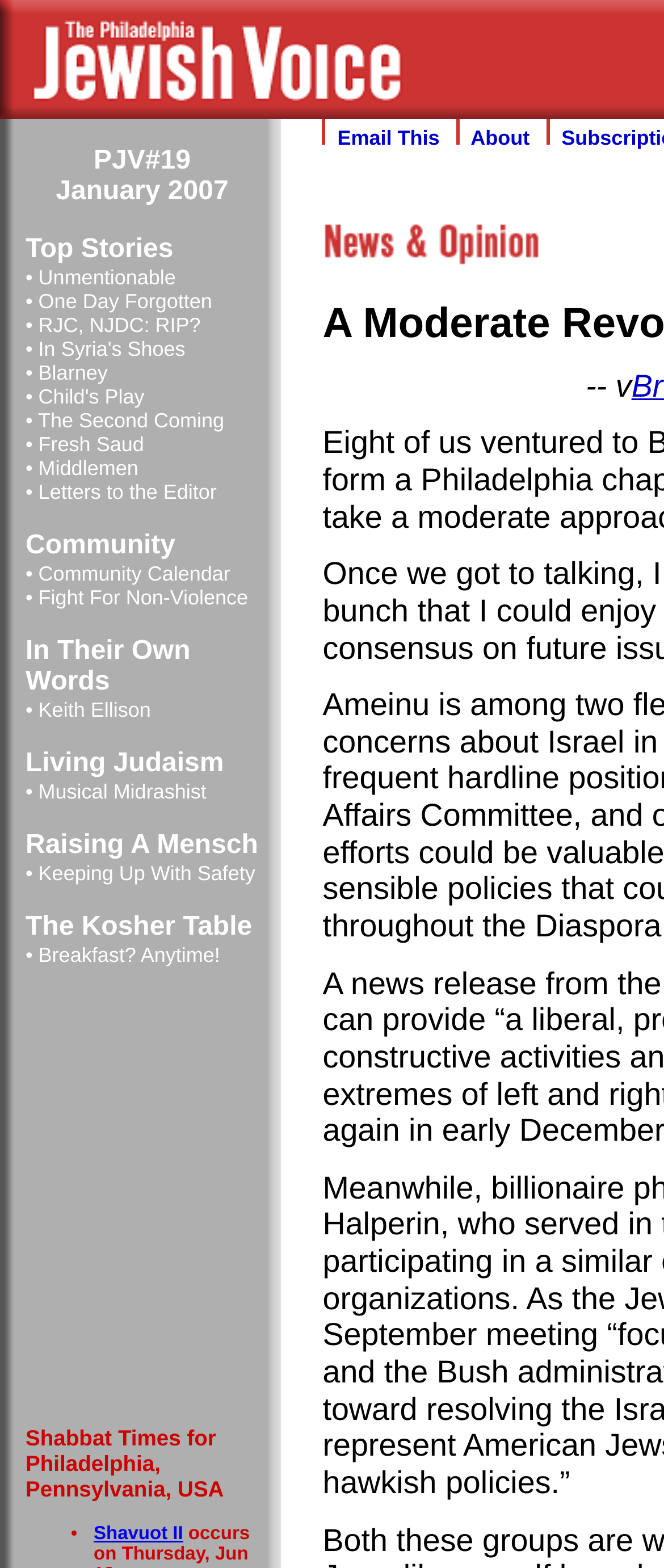Based on the element description • RJC, NJDC: RIP?, identify the bounding box coordinates for the UI element. The coordinates should be in the format (top-left x, top-left y, bottom-right x, bottom-right y) and within the 0 to 1 range.

[0.038, 0.2, 0.302, 0.215]